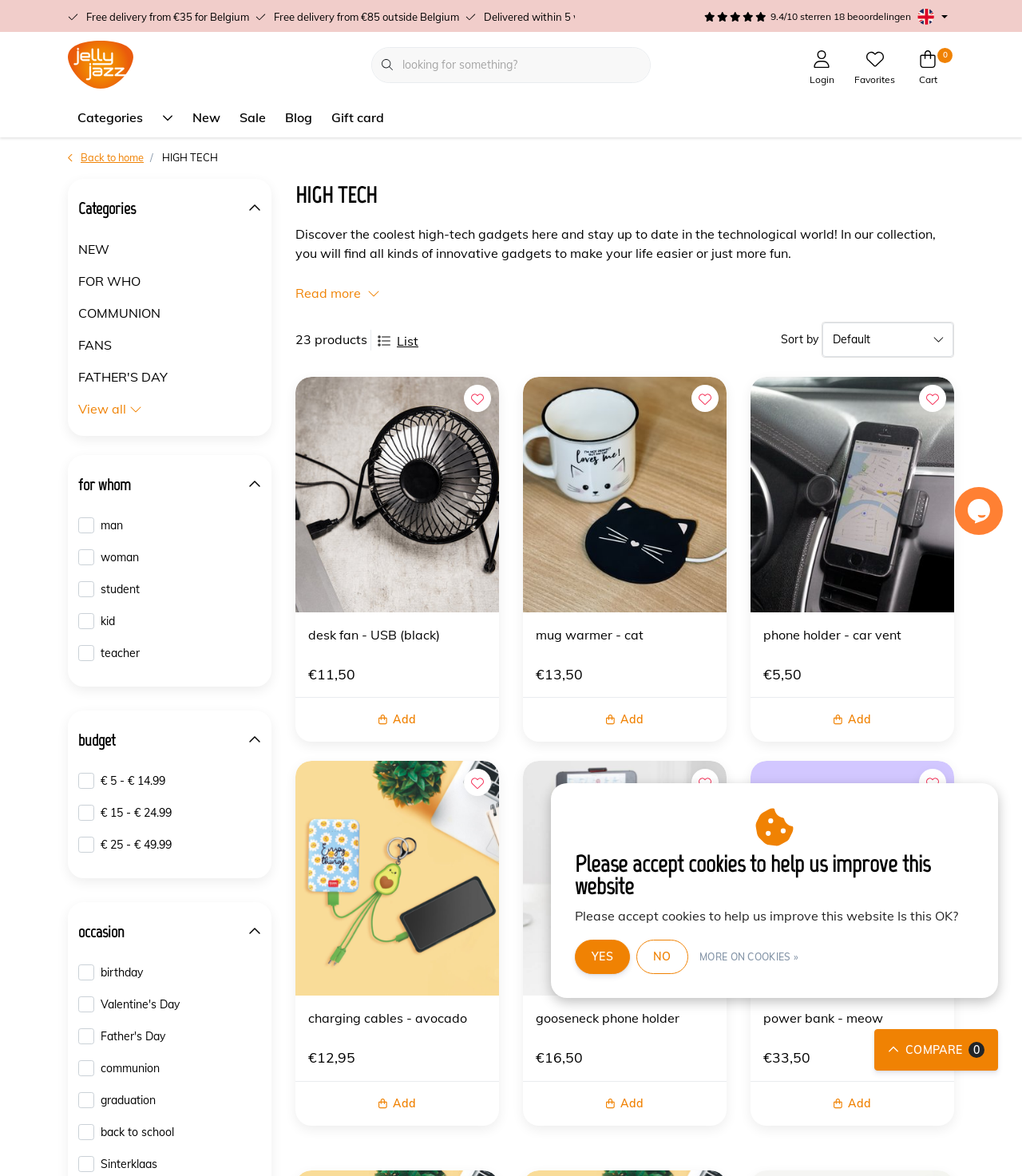Find the bounding box coordinates for the area that should be clicked to accomplish the instruction: "View all categories".

[0.077, 0.34, 0.139, 0.356]